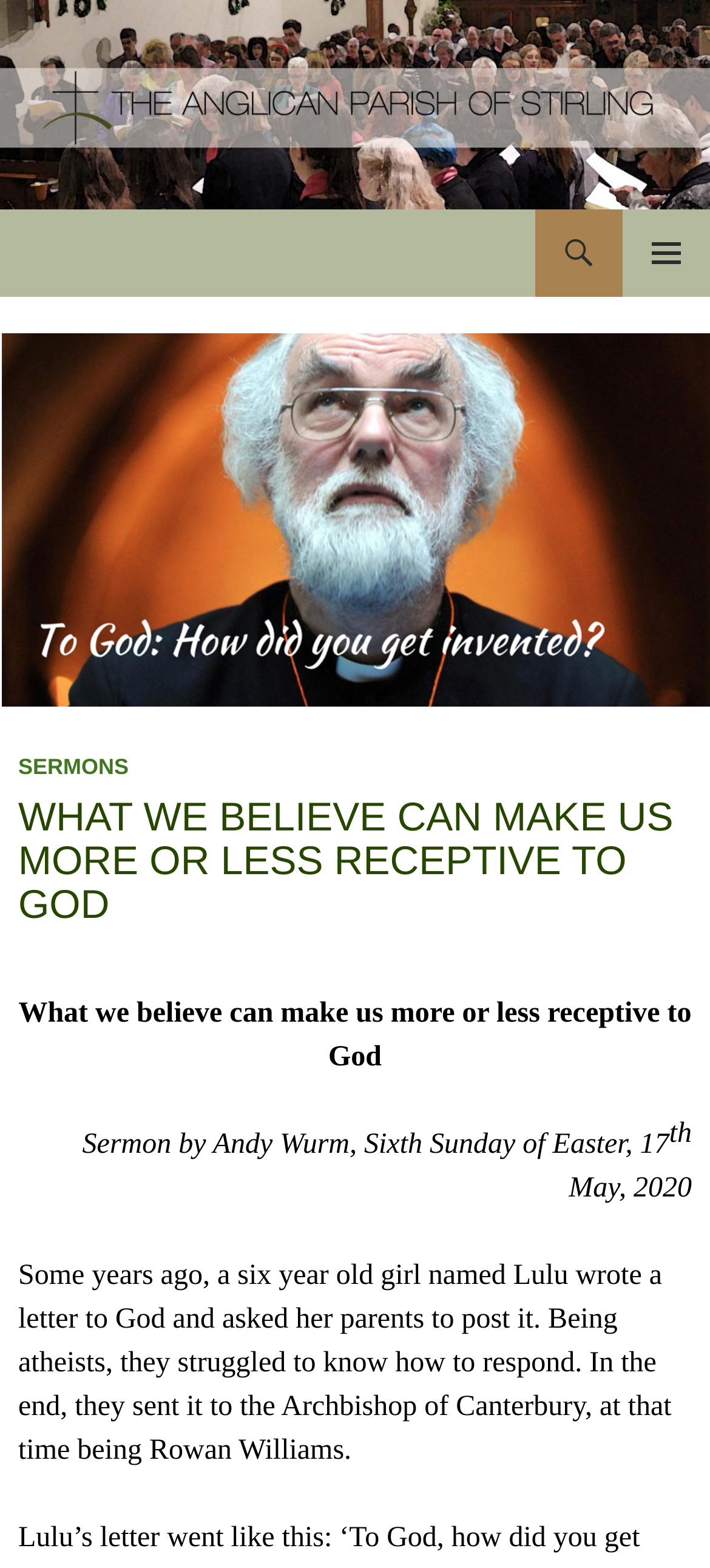What is the name of the parish?
Using the image provided, answer with just one word or phrase.

Anglican Parish of Stirling